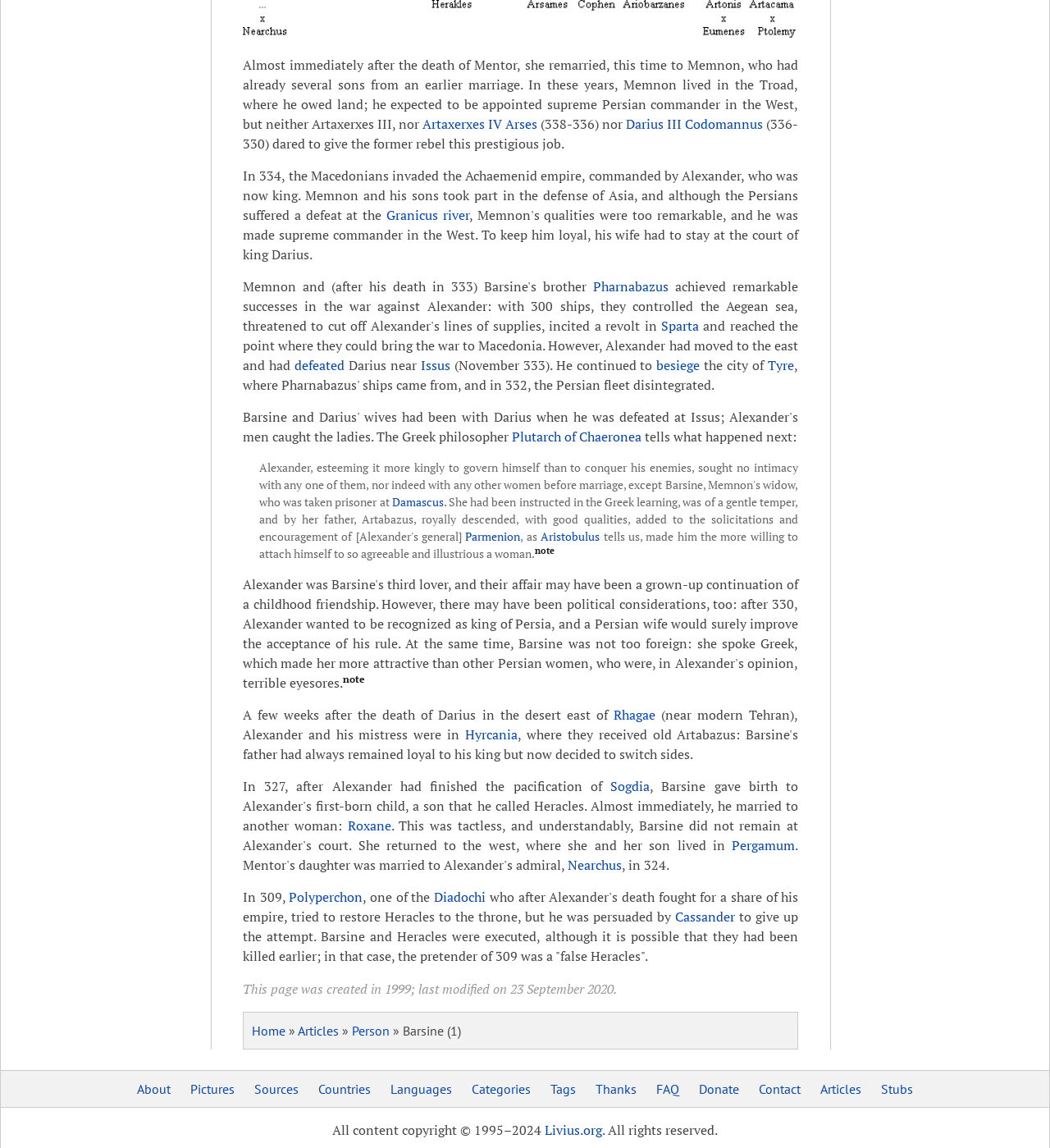Identify the bounding box coordinates of the element to click to follow this instruction: 'Search for something'. Ensure the coordinates are four float values between 0 and 1, provided as [left, top, right, bottom].

None